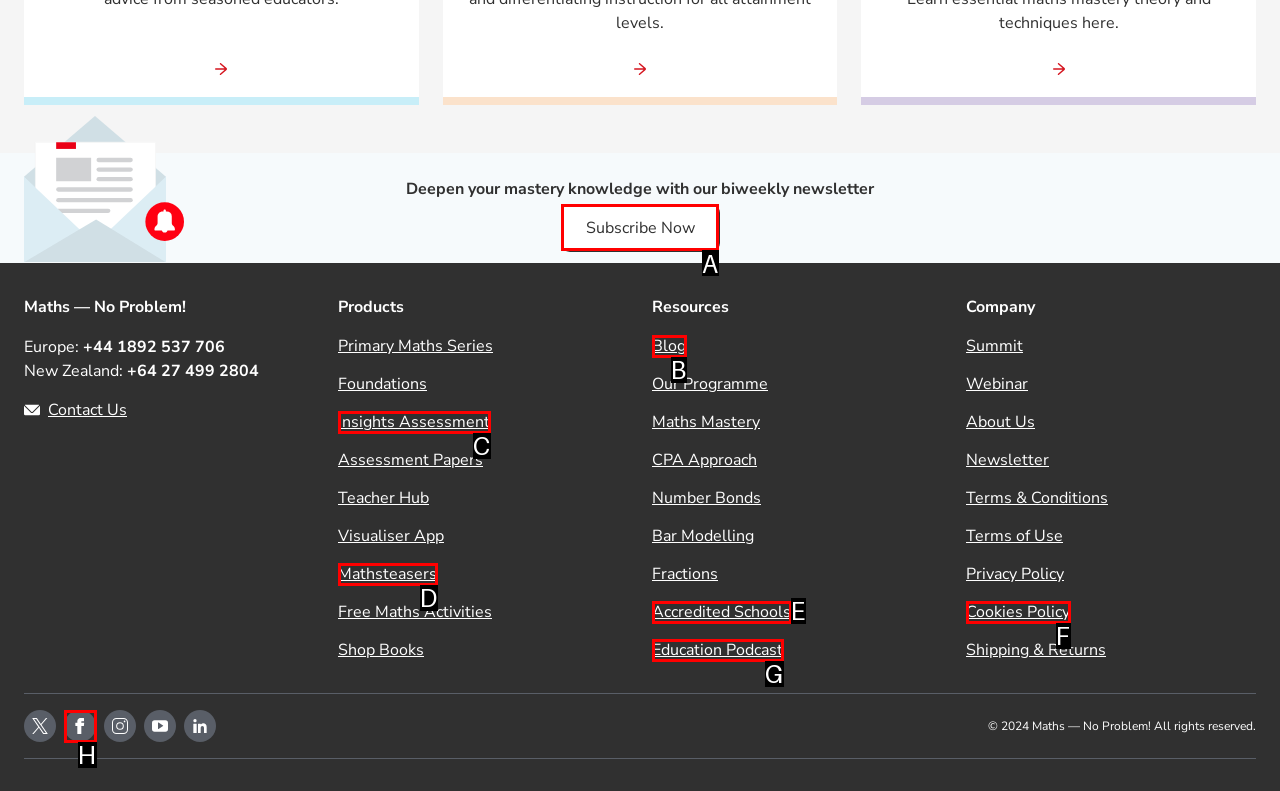Determine which option you need to click to execute the following task: Subscribe to the biweekly newsletter. Provide your answer as a single letter.

A